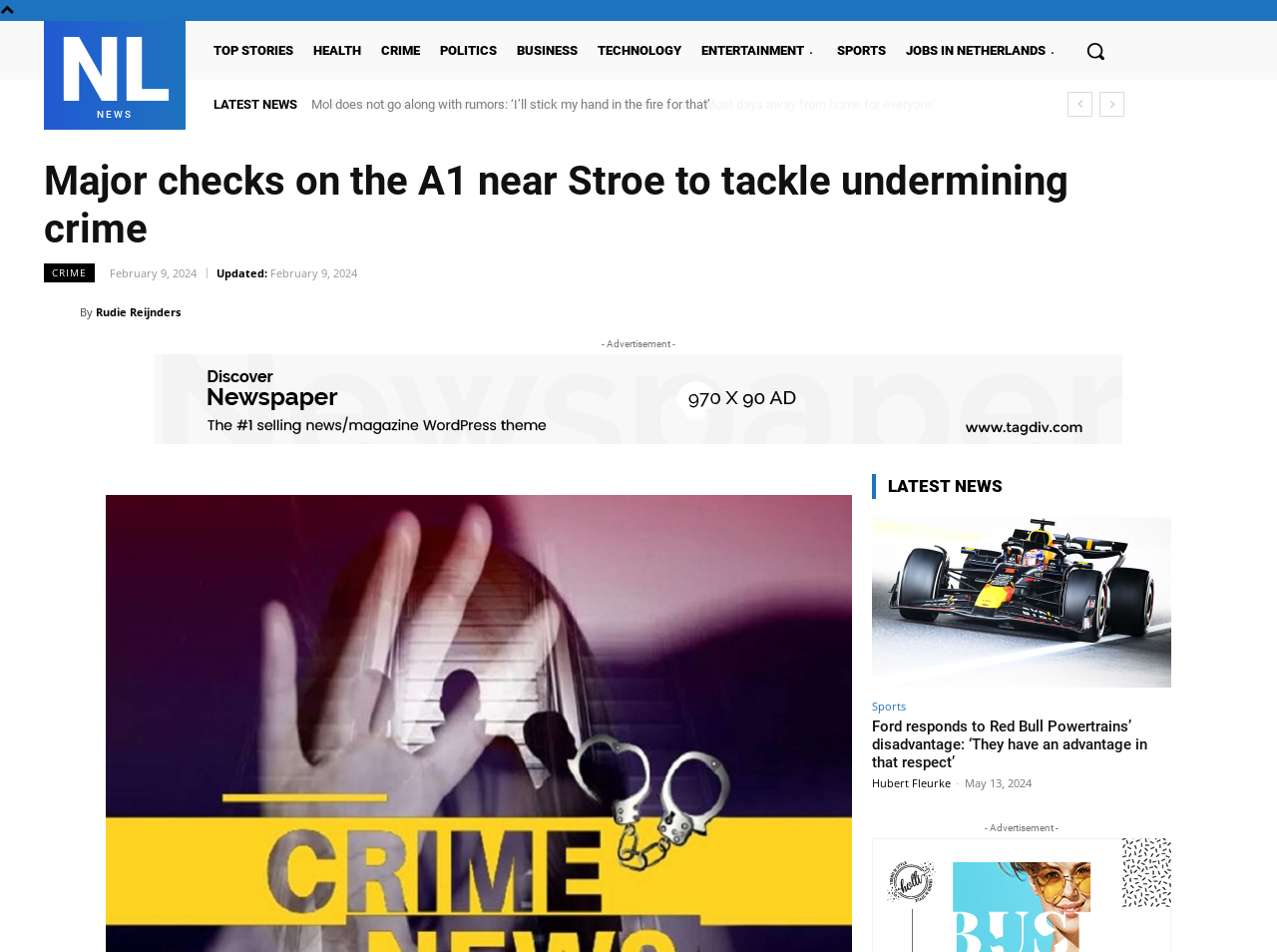Based on the element description: "Jobs in Netherlands", identify the bounding box coordinates for this UI element. The coordinates must be four float numbers between 0 and 1, listed as [left, top, right, bottom].

[0.703, 0.038, 0.835, 0.067]